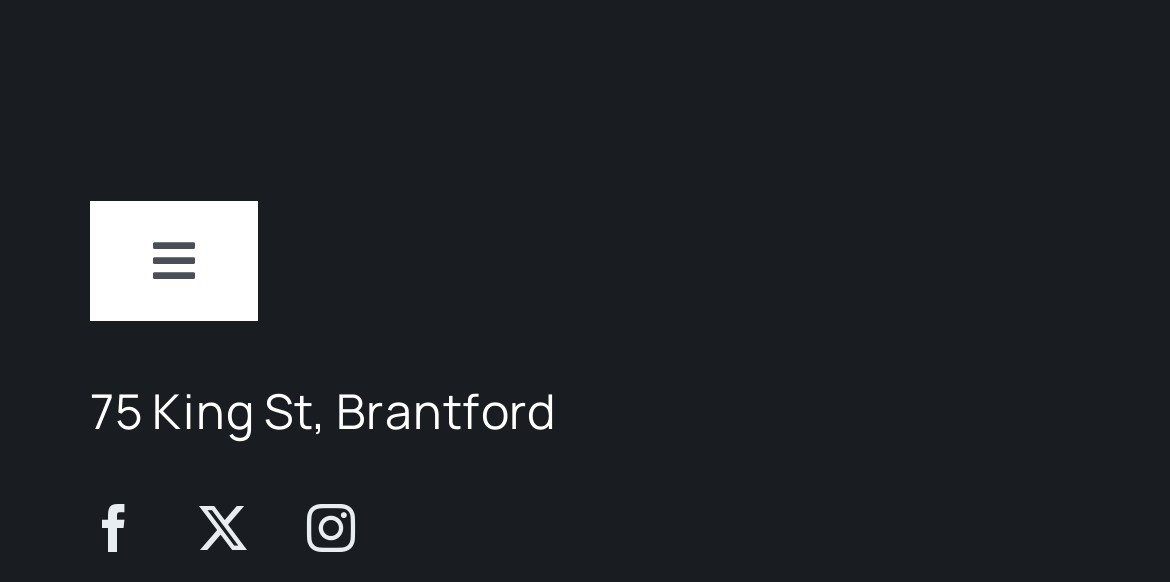Can you give a comprehensive explanation to the question given the content of the image?
What is the category mentioned in the navigation menu?

I looked at the link element inside the navigation menu, which is located at coordinates [0.0, 0.552, 1.0, 0.887], and found that the category mentioned is 'Arts'.